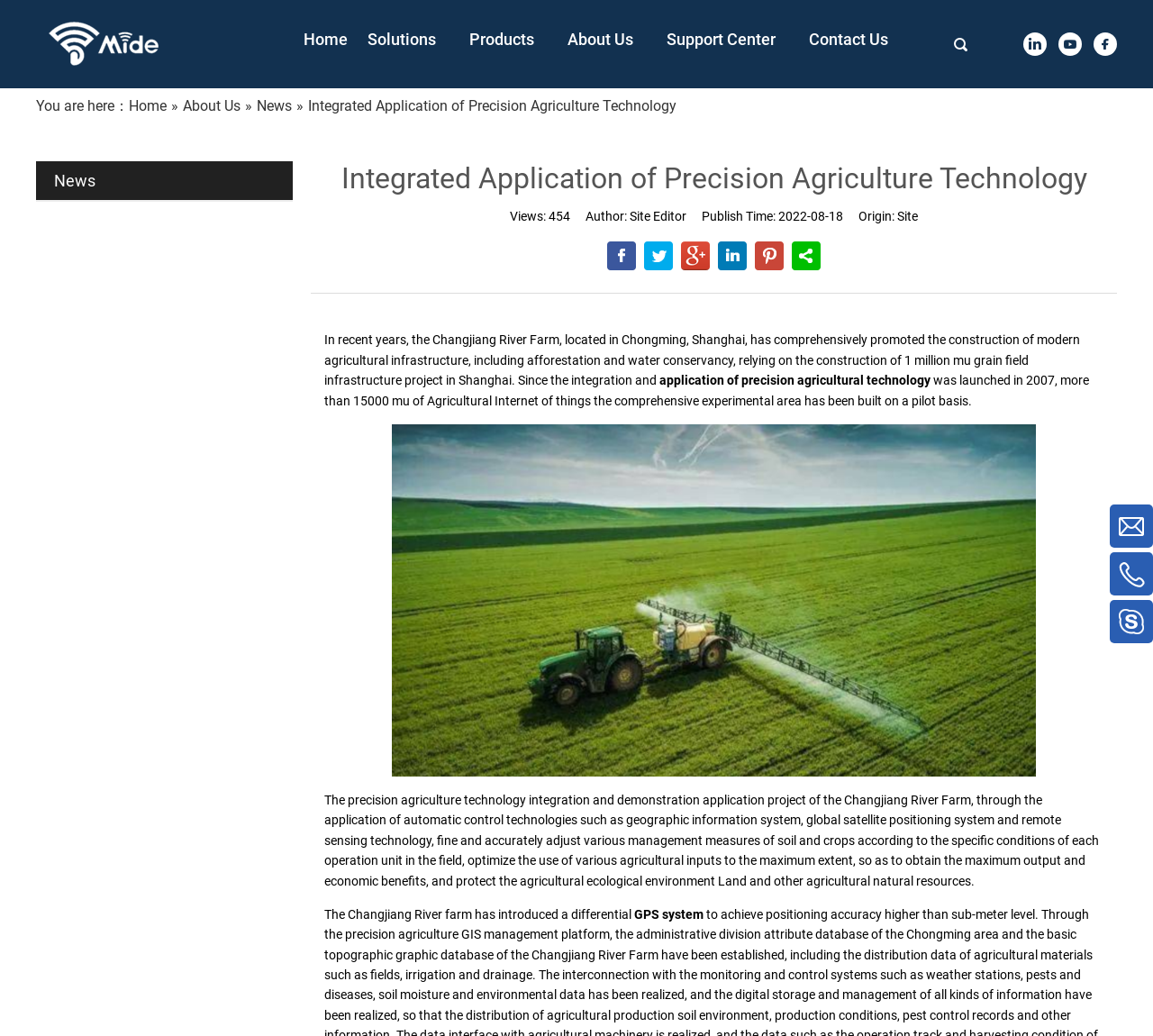Please answer the following question using a single word or phrase: 
What is the purpose of the GPS system?

To optimize agricultural inputs